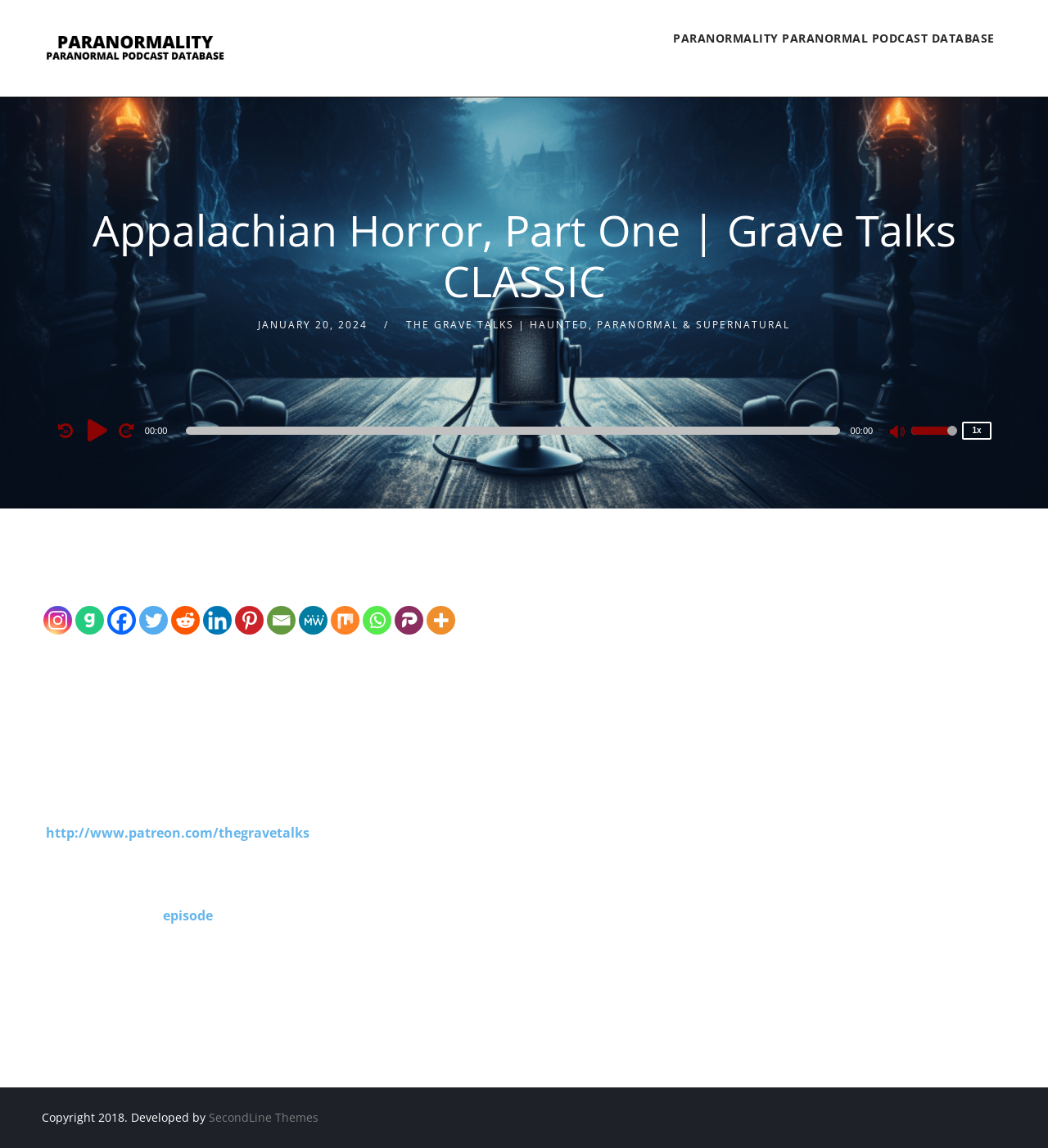What is the topic of discussion in this episode?
Can you provide an in-depth and detailed response to the question?

I deduced this answer by reading the text 'Does John believe that demonic entities can take the form of terrifying beasts in the forest?' and 'John and his son, Elija Henderson, have spent their lives growing up in the Appalachian region of the United States. An area that is known for its traditions, superstitions, and cryptids.', which indicates that the episode is about demonic entities and cryptids.